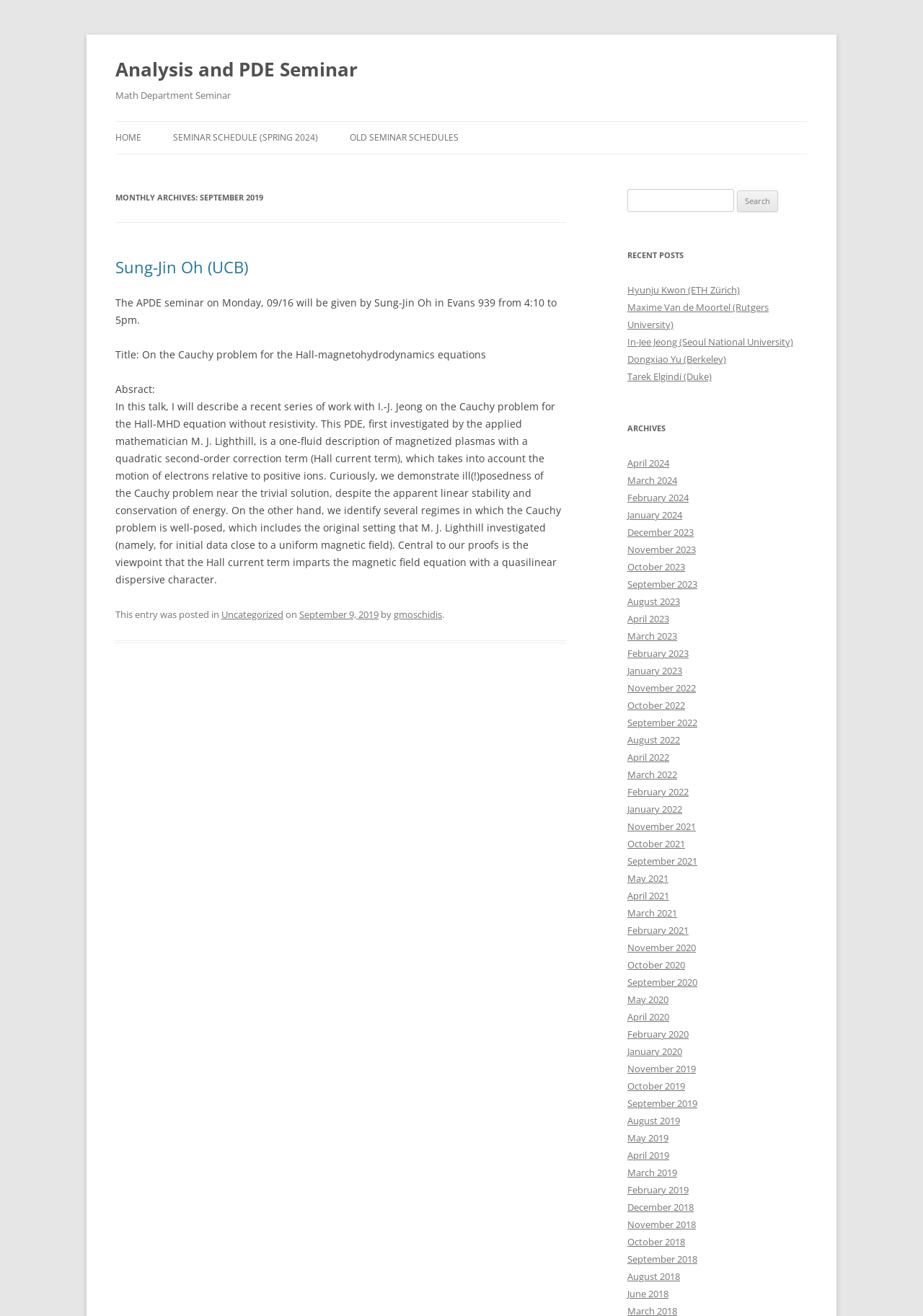Explain the contents of the webpage comprehensively.

This webpage is about the Analysis and PDE Seminar, specifically for September 2019. At the top, there is a heading "Analysis and PDE Seminar" followed by a link with the same text. Below this, there is a heading "Math Department Seminar". 

On the left side of the page, there are several links, including "HOME", "SEMINAR SCHEDULE" for different semesters, and "OLD SEMINAR SCHEDULES". 

The main content of the page is an article about a seminar given by Sung-Jin Oh from the University of California, Berkeley. The seminar is about the Cauchy problem for the Hall-magnetohydrodynamics equations. There is a brief abstract of the talk, which describes the research on the Cauchy problem and its well-posedness. 

Below the article, there is a footer section with information about the post, including the category "Uncategorized", the date "September 9, 2019", and the author "gmoschidis". 

On the right side of the page, there is a search box with a label "Search for:". Below this, there is a section titled "RECENT POSTS" with links to several recent posts, including talks by Hyunju Kwon, Maxime Van de Moortel, In-Jee Jeong, Dongxiao Yu, and Tarek Elgindi. 

Further down, there is a section titled "ARCHIVES" with links to archives for different months, from April 2024 to September 2014.